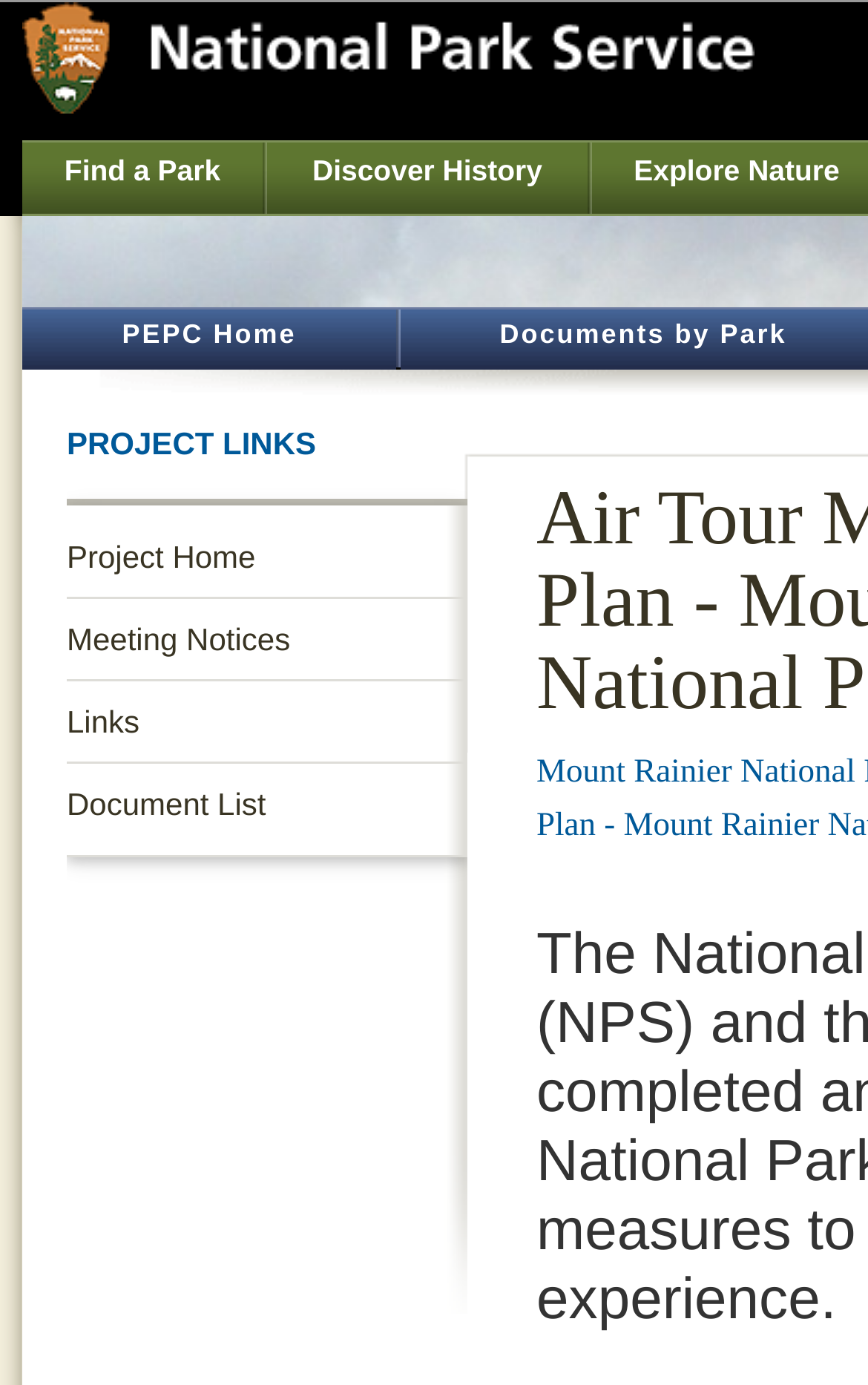Identify the bounding box of the UI component described as: "Links".

[0.077, 0.506, 0.538, 0.535]